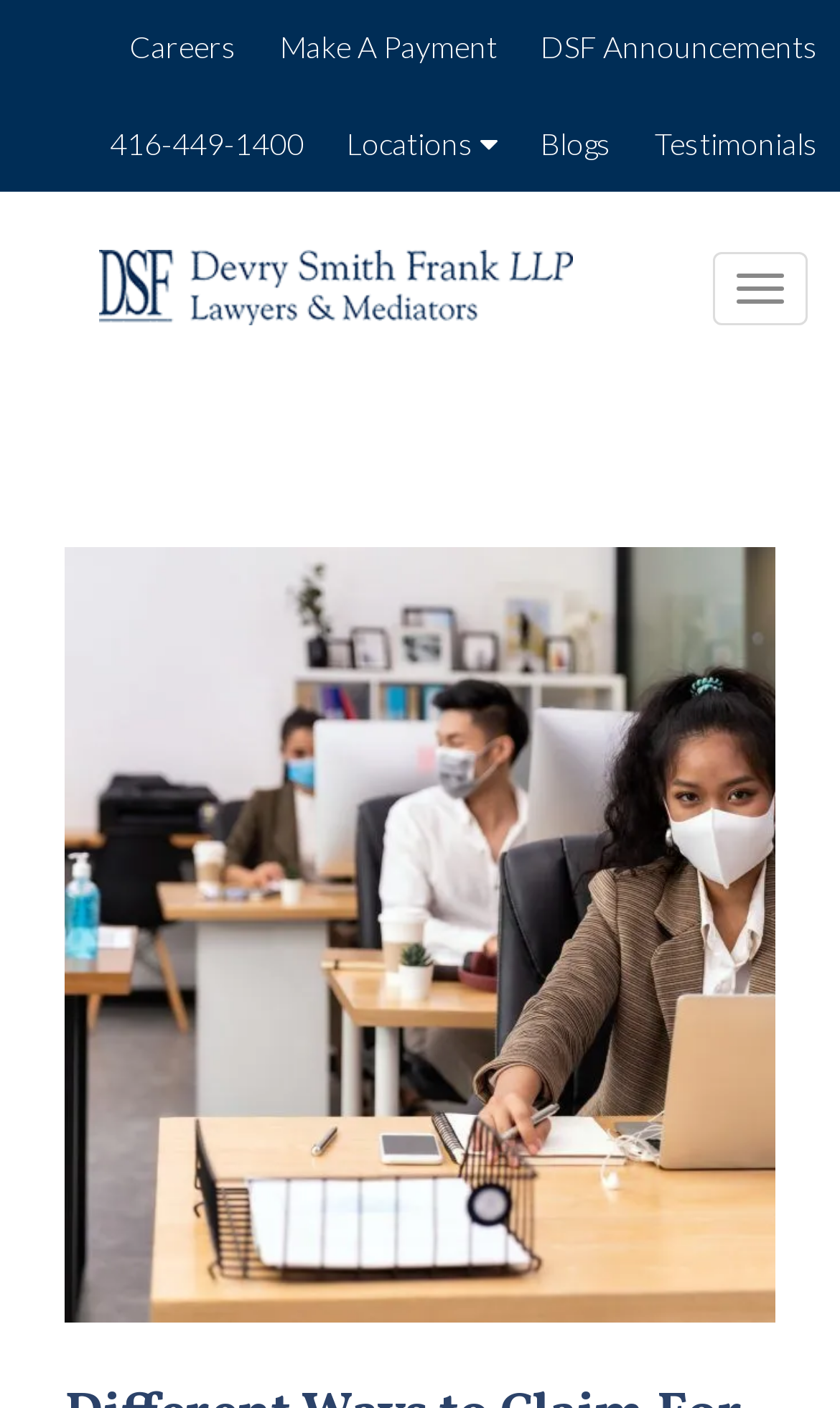Identify the bounding box coordinates of the clickable region required to complete the instruction: "Make a payment". The coordinates should be given as four float numbers within the range of 0 and 1, i.e., [left, top, right, bottom].

[0.308, 0.0, 0.618, 0.068]